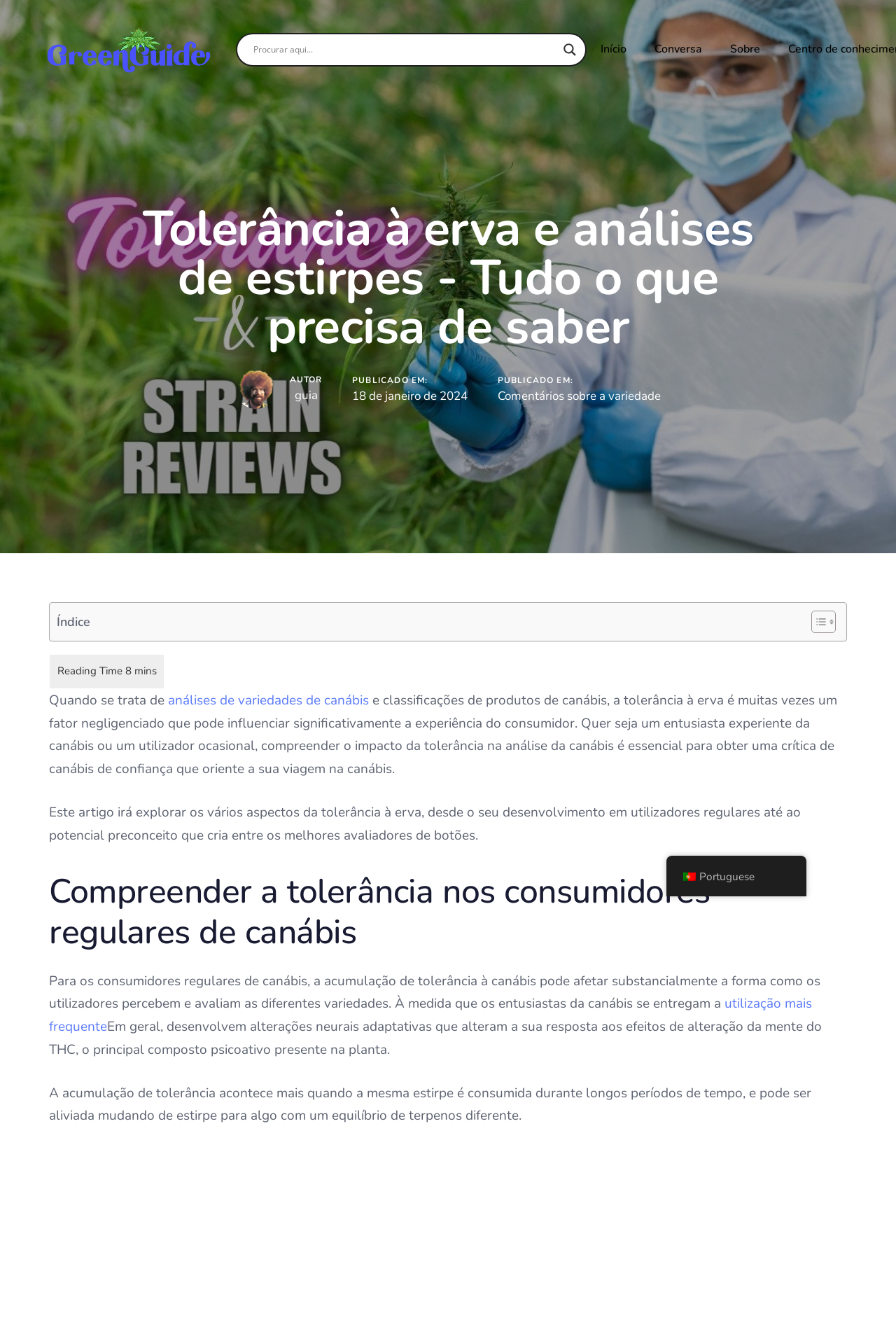Provide a single word or phrase answer to the question: 
What is the topic of the article?

Tolerância à erva e análises de estirpes